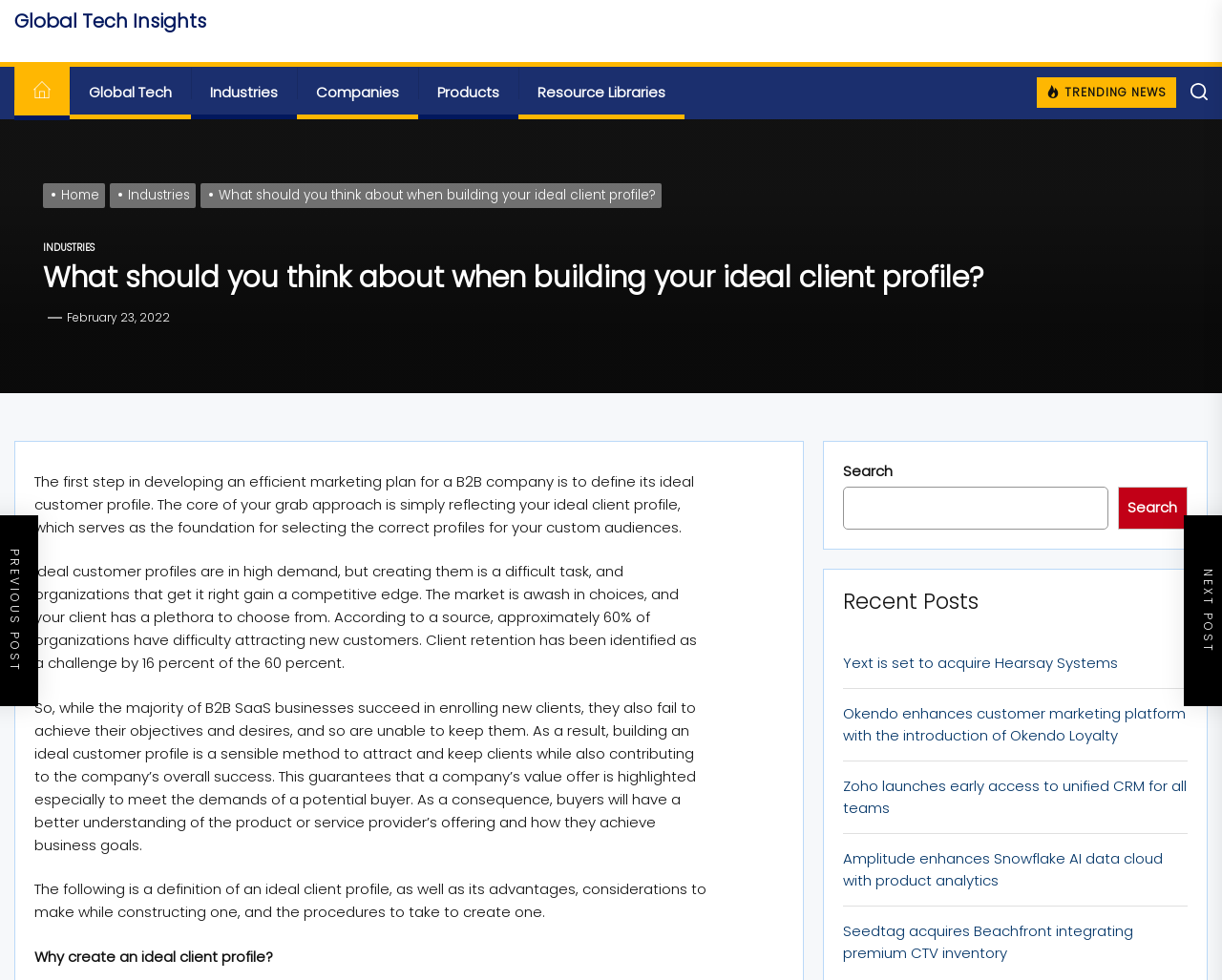What is the main topic of this article?
Based on the image, provide your answer in one word or phrase.

Ideal client profile